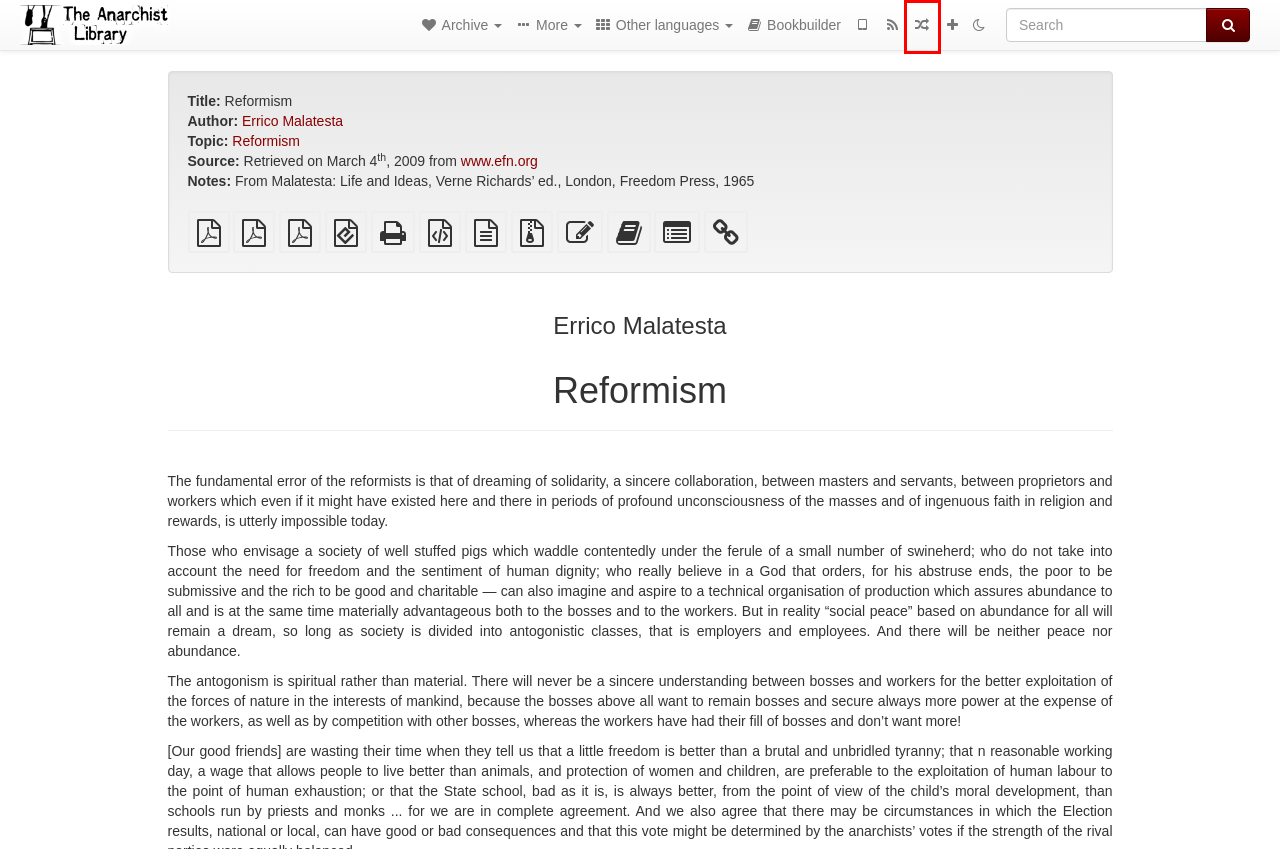Observe the provided screenshot of a webpage that has a red rectangle bounding box. Determine the webpage description that best matches the new webpage after clicking the element inside the red bounding box. Here are the candidates:
A. Who Rules South Africa? | The Anarchist Library
B. Reformism
C. Authors | The Anarchist Library
D. Topics | The Anarchist Library
E. The Anarchist Library
F. The Anarchist Library on mobile | The Anarchist Library
G. anarchistnews.org | We create the anarchy we'd like to see in the world
H. Errico Malatesta | The Anarchist Library

A